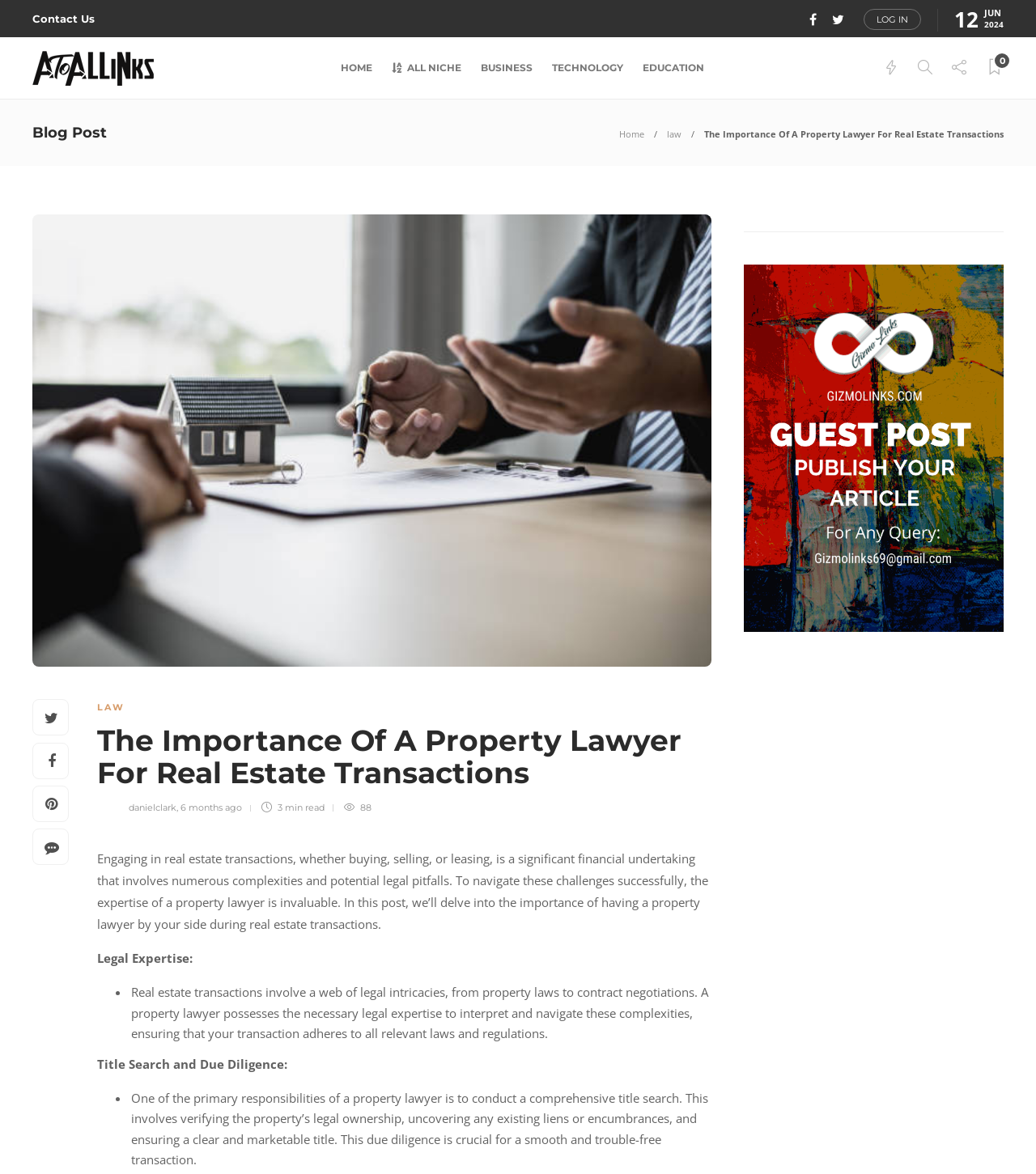Specify the bounding box coordinates of the element's region that should be clicked to achieve the following instruction: "Click on Contact Us". The bounding box coordinates consist of four float numbers between 0 and 1, in the format [left, top, right, bottom].

[0.031, 0.002, 0.091, 0.03]